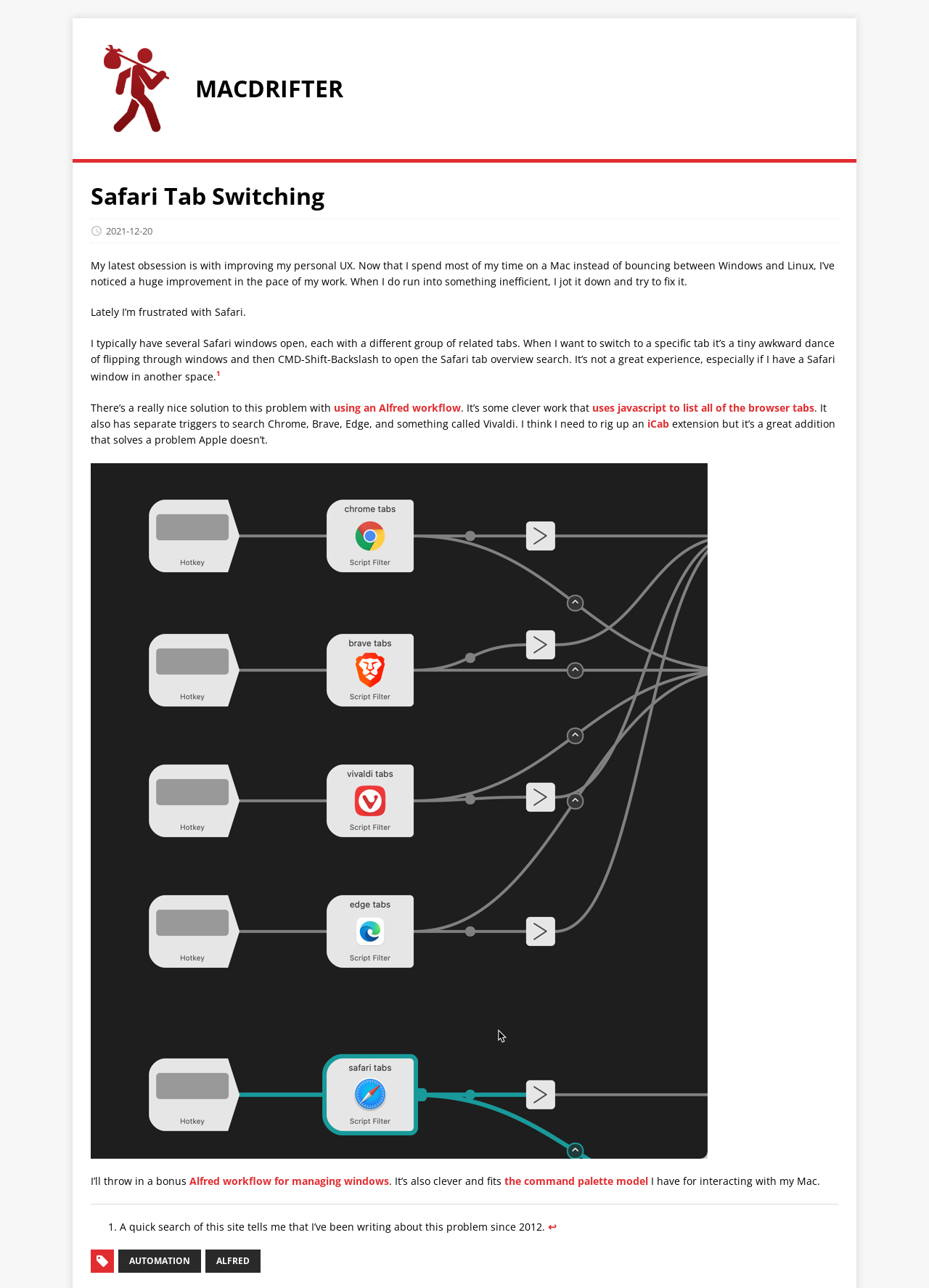Please predict the bounding box coordinates of the element's region where a click is necessary to complete the following instruction: "Read the article about Safari Tab Switching". The coordinates should be represented by four float numbers between 0 and 1, i.e., [left, top, right, bottom].

[0.098, 0.14, 0.902, 0.189]